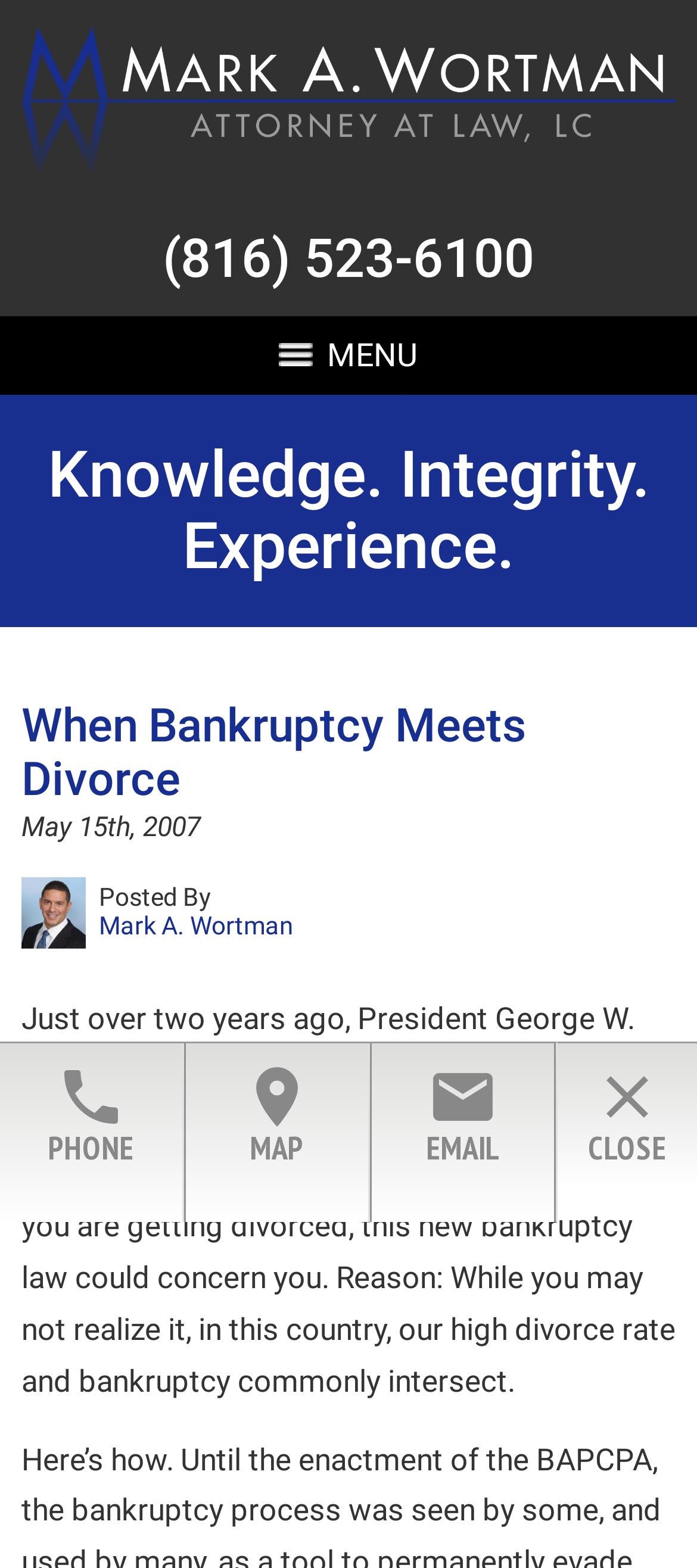Provide an in-depth caption for the webpage.

The webpage is about a divorce and family law attorney, Mark Wortman, and specifically discusses the intersection of bankruptcy and divorce. 

At the top left of the page, there is a link to Mark A. Wortman, Attorney at Law, LC, accompanied by an image with the same name. Below this, there is a complementary section that spans the entire width of the page. 

On the top right, there is a link to a phone number, (816) 523-6100. Next to it, there is a "MENU" text. 

Below the complementary section, there is a heading that reads "When Bankruptcy Meets Divorce" in a prominent font. Underneath this heading, there is a subheading "May 15th, 2007" with a small image to its right. 

Following this, there is a section that starts with "Posted By" and includes a link to Mark A. Wortman. The main content of the page is a lengthy text that discusses the Bankruptcy Abuse Prevention and Consumer Protection Act (BAPCPA) of 2005 and its implications for divorce cases. 

At the bottom of the page, there are three links: "phone PHONE", "location_on MAP", and "email EMAIL", which are likely contact information for the attorney. Finally, there are two "close" buttons, one of which is in uppercase, at the bottom right of the page.